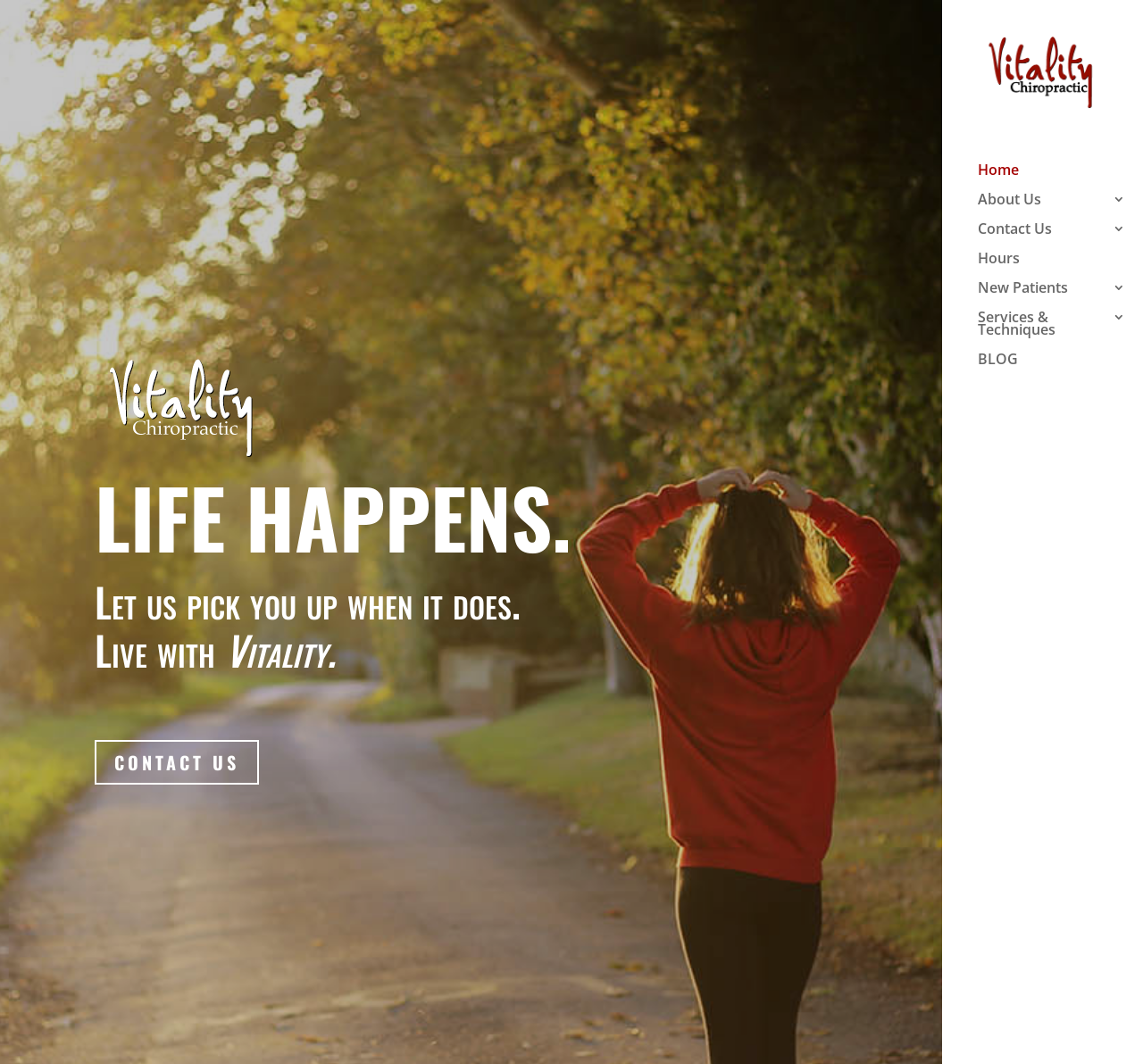What is the name of the chiropractic clinic?
Please craft a detailed and exhaustive response to the question.

The name of the chiropractic clinic can be found in the top-left corner of the webpage, where it is written as 'Vitality Chiropractic' in a logo format, and also as a link with the same text.